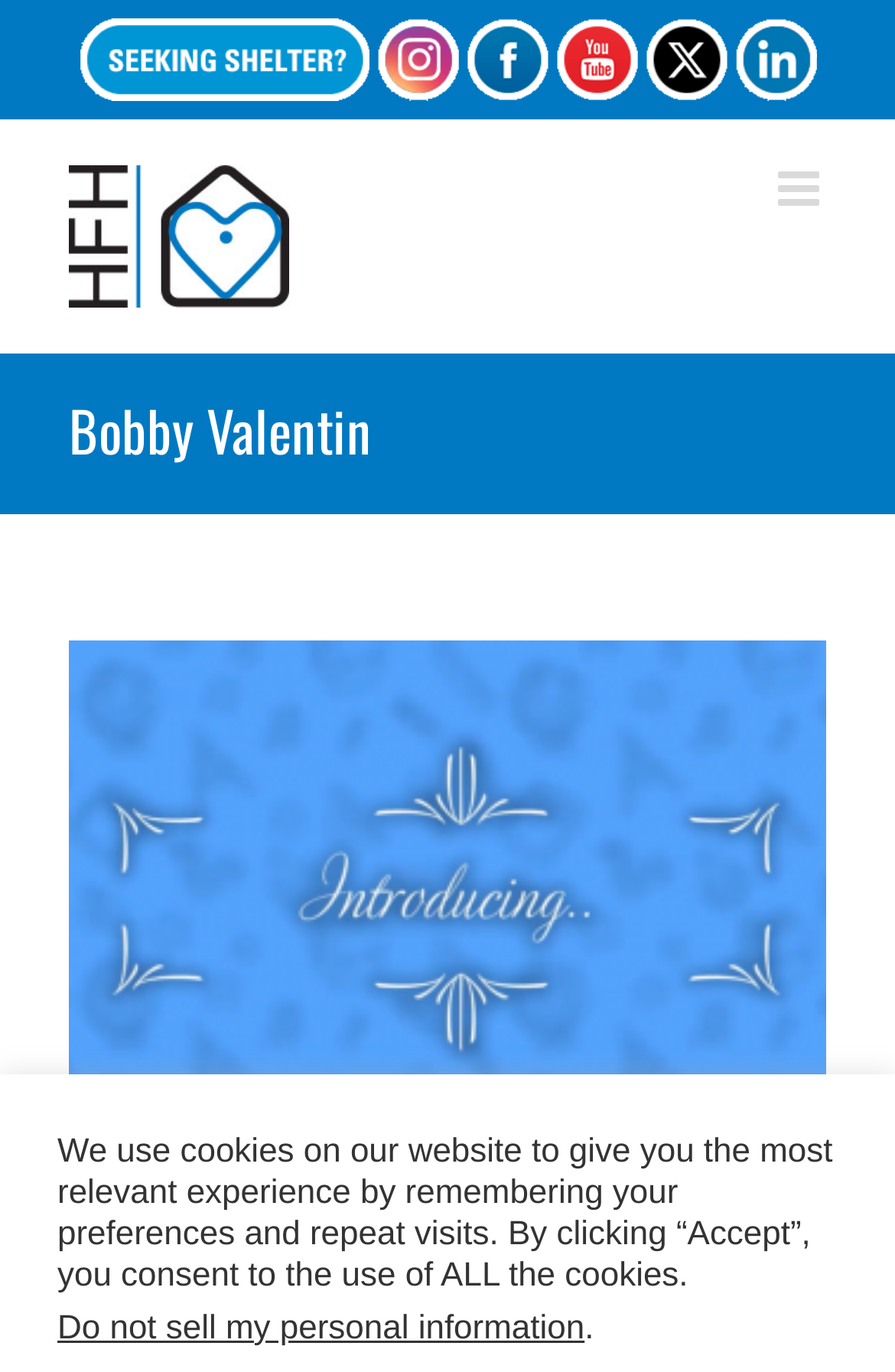Please identify the bounding box coordinates of the clickable area that will fulfill the following instruction: "Visit the YouTube channel". The coordinates should be in the format of four float numbers between 0 and 1, i.e., [left, top, right, bottom].

[0.619, 0.013, 0.712, 0.074]